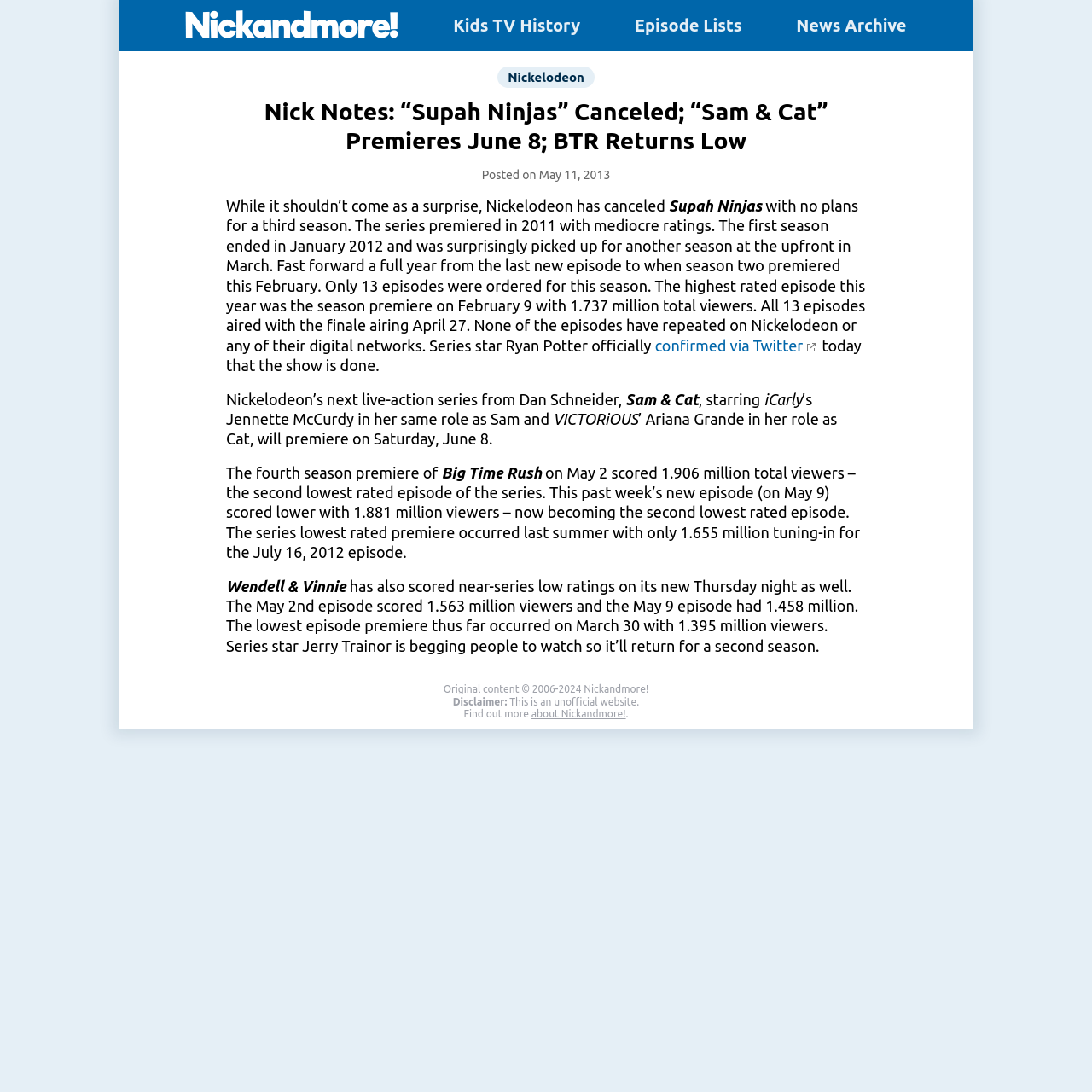Please give a concise answer to this question using a single word or phrase: 
What is the name of the website?

Nickandmore!